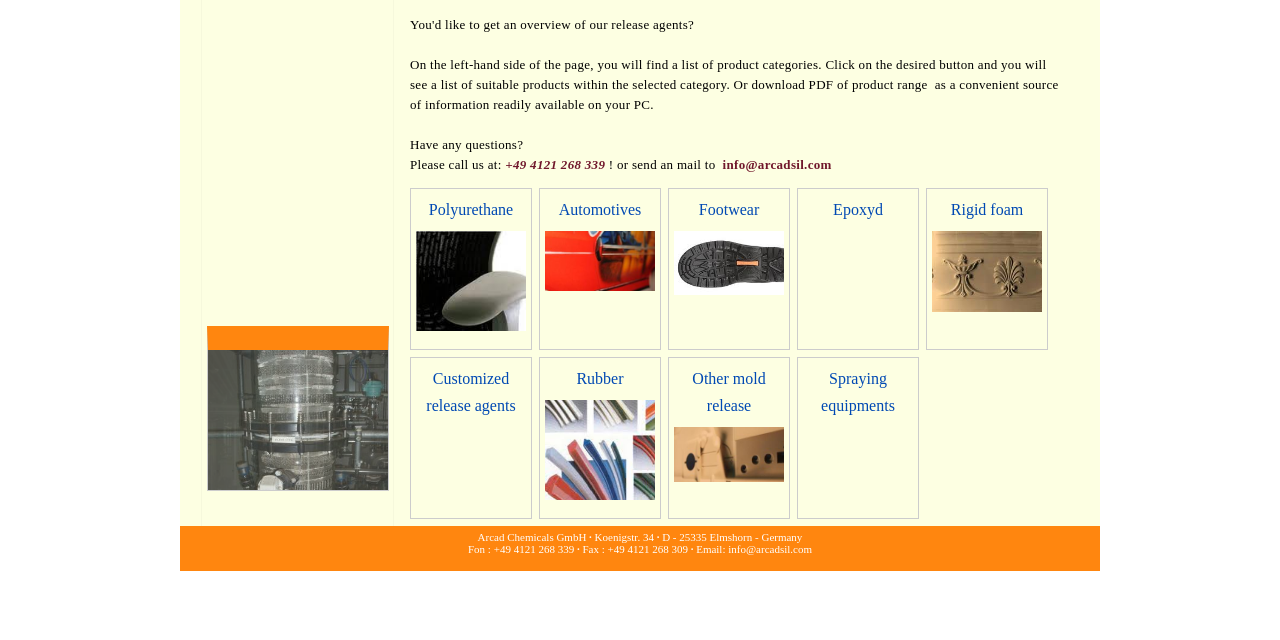From the screenshot, find the bounding box of the UI element matching this description: "Other mold release". Supply the bounding box coordinates in the form [left, top, right, bottom], each a float between 0 and 1.

[0.541, 0.578, 0.598, 0.647]